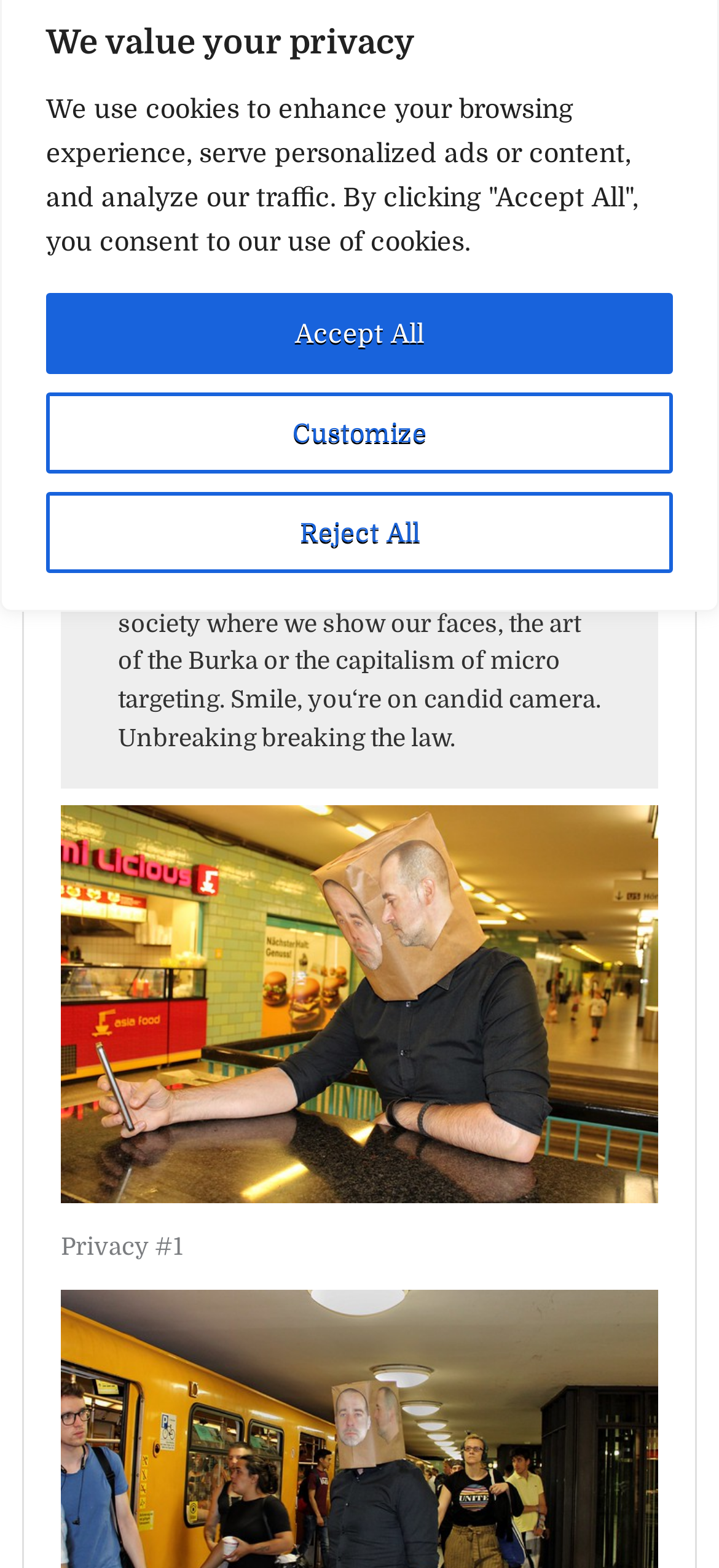Using the webpage screenshot, locate the HTML element that fits the following description and provide its bounding box: "Reject All".

[0.064, 0.314, 0.936, 0.365]